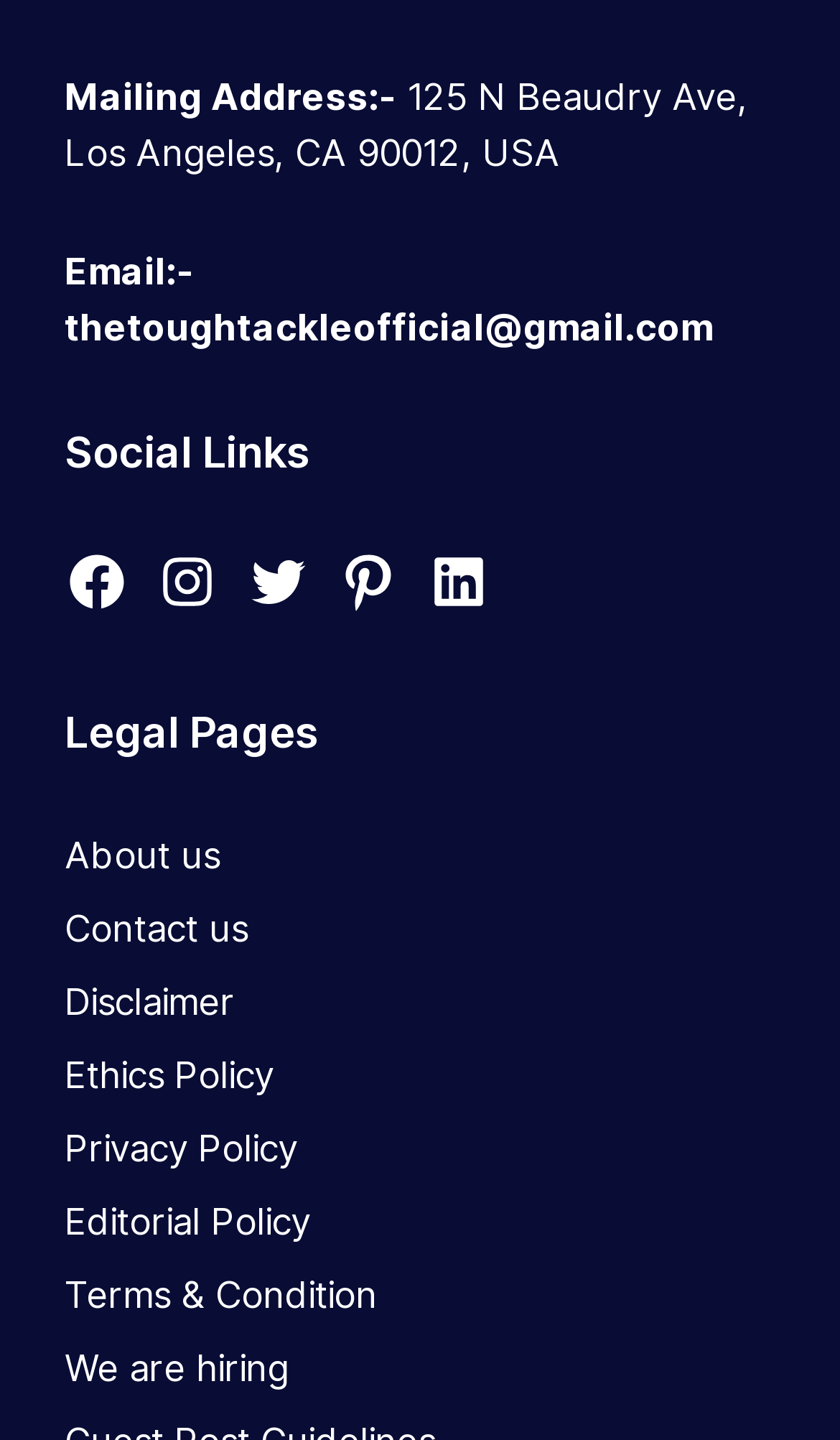Use a single word or phrase to answer the question:
How many social links are available?

5